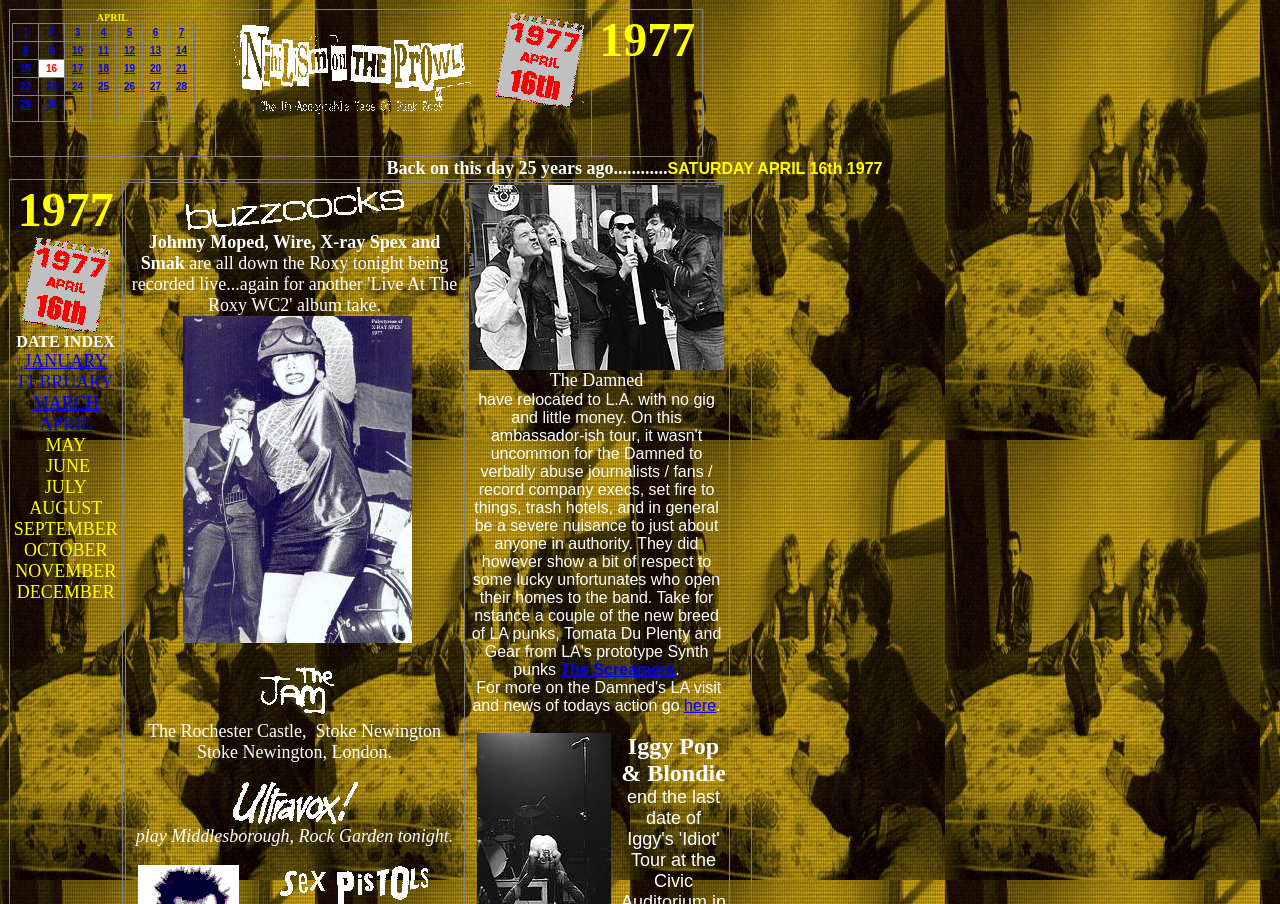Provide the bounding box coordinates, formatted as (top-left x, top-left y, bottom-right x, bottom-right y), with all values being floating point numbers between 0 and 1. Identify the bounding box of the UI element that matches the description: The Screamers

[0.438, 0.731, 0.528, 0.75]